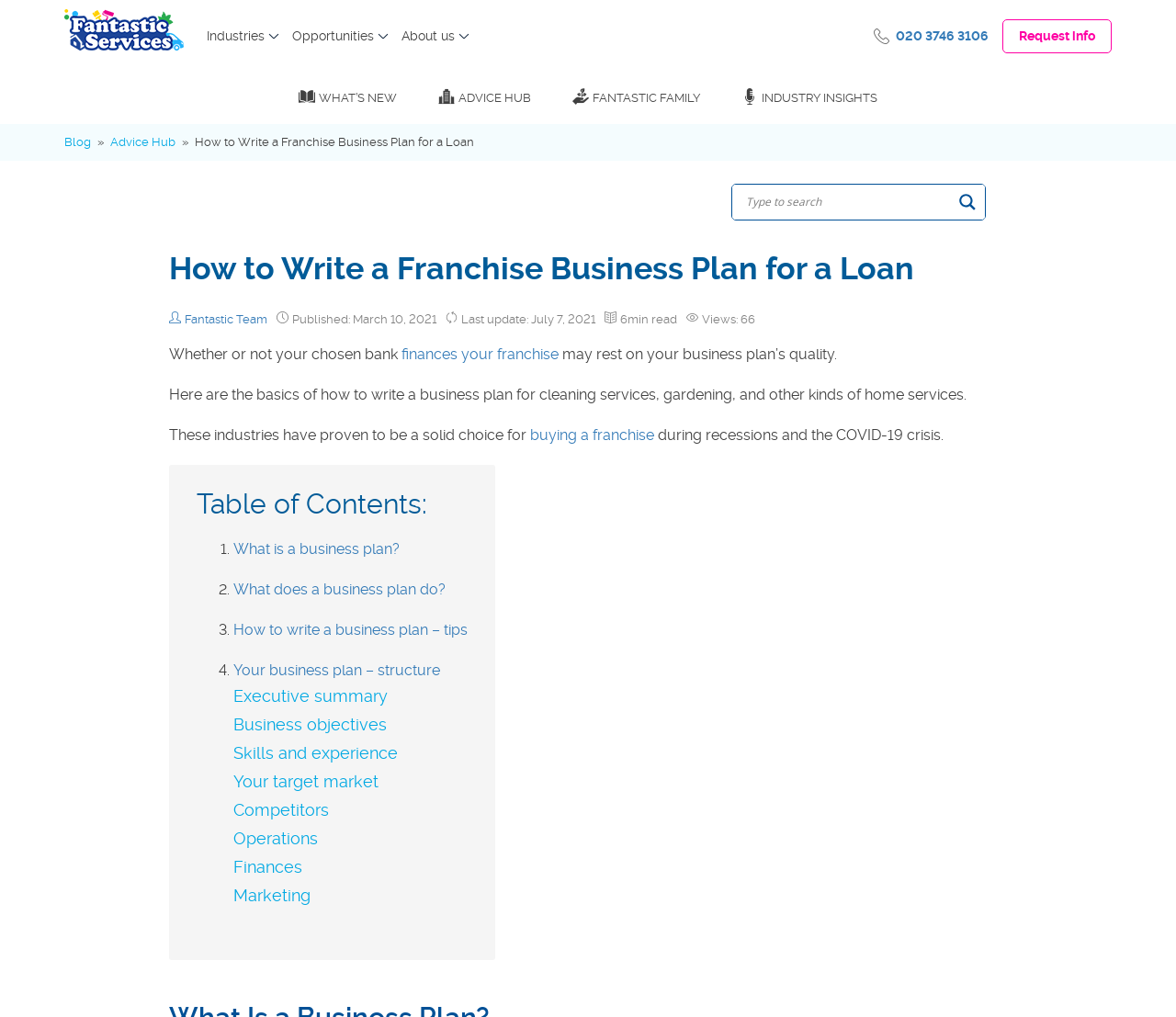Please analyze the image and give a detailed answer to the question:
What is the structure of a business plan?

The webpage outlines the structure of a business plan, which includes an executive summary, business objectives, skills and experience, target market, competitors, operations, finances, and marketing, as listed in the table of contents.